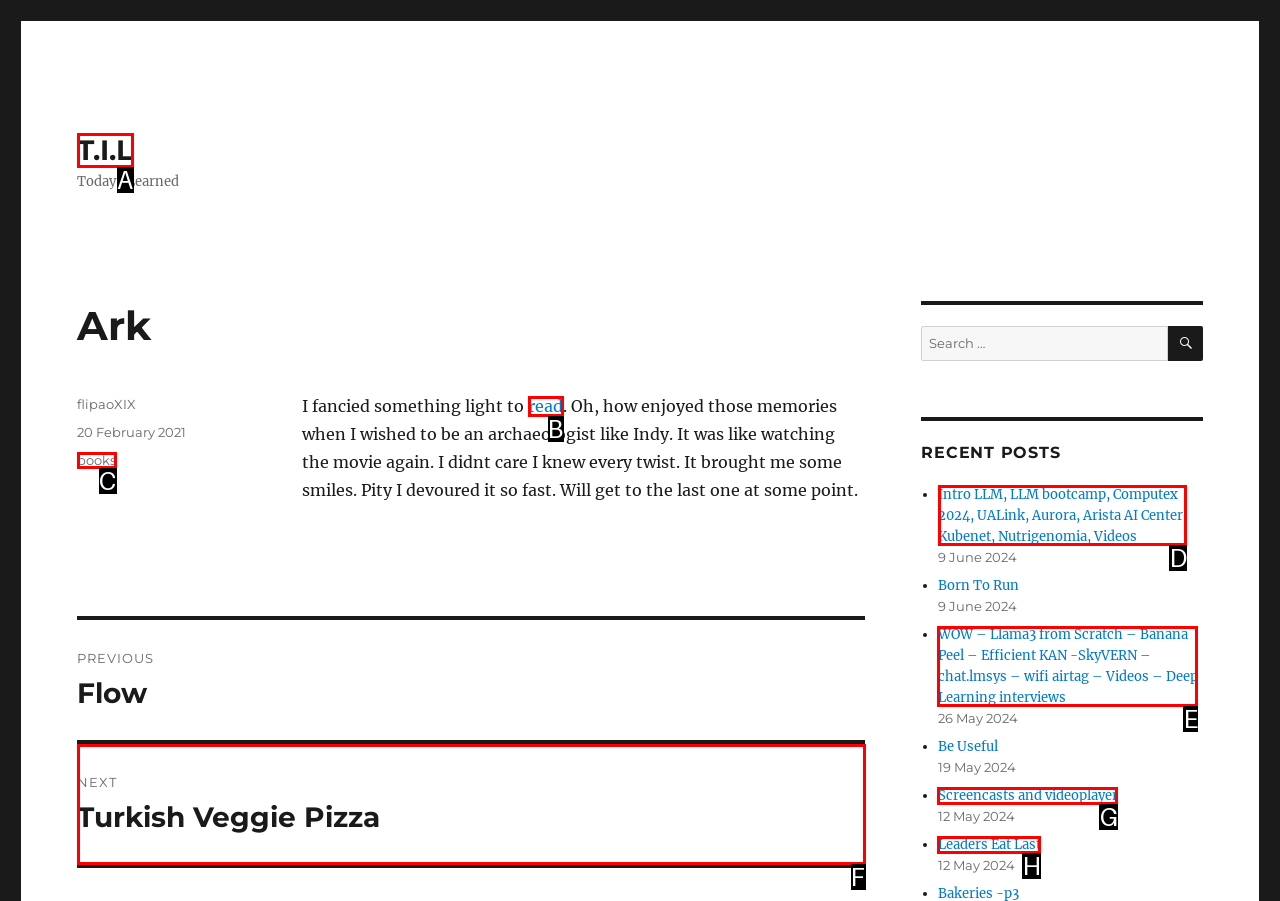Identify the appropriate lettered option to execute the following task: View the recent post 'Ark'
Respond with the letter of the selected choice.

D